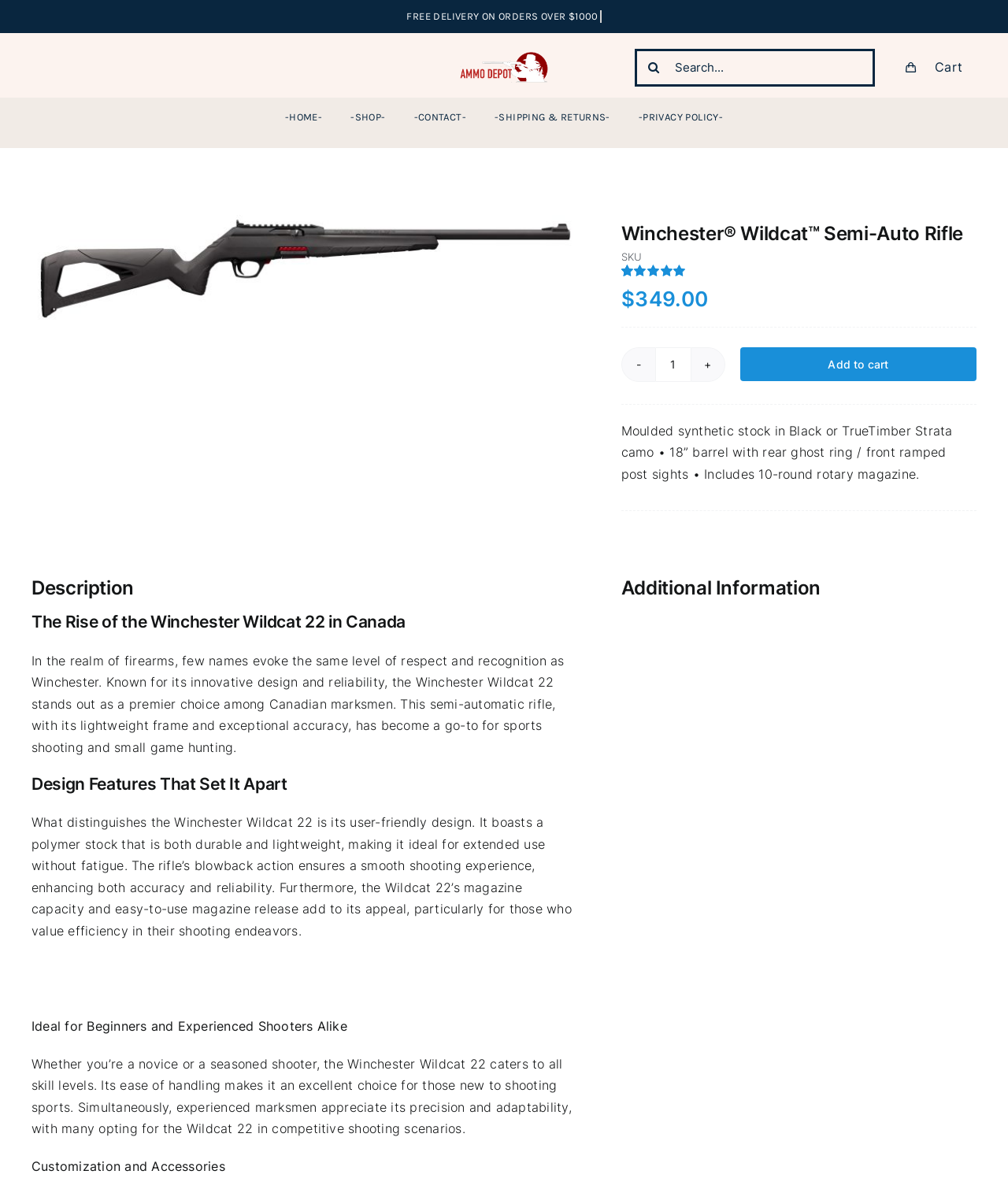Specify the bounding box coordinates for the region that must be clicked to perform the given instruction: "Search for products".

[0.63, 0.041, 0.868, 0.073]